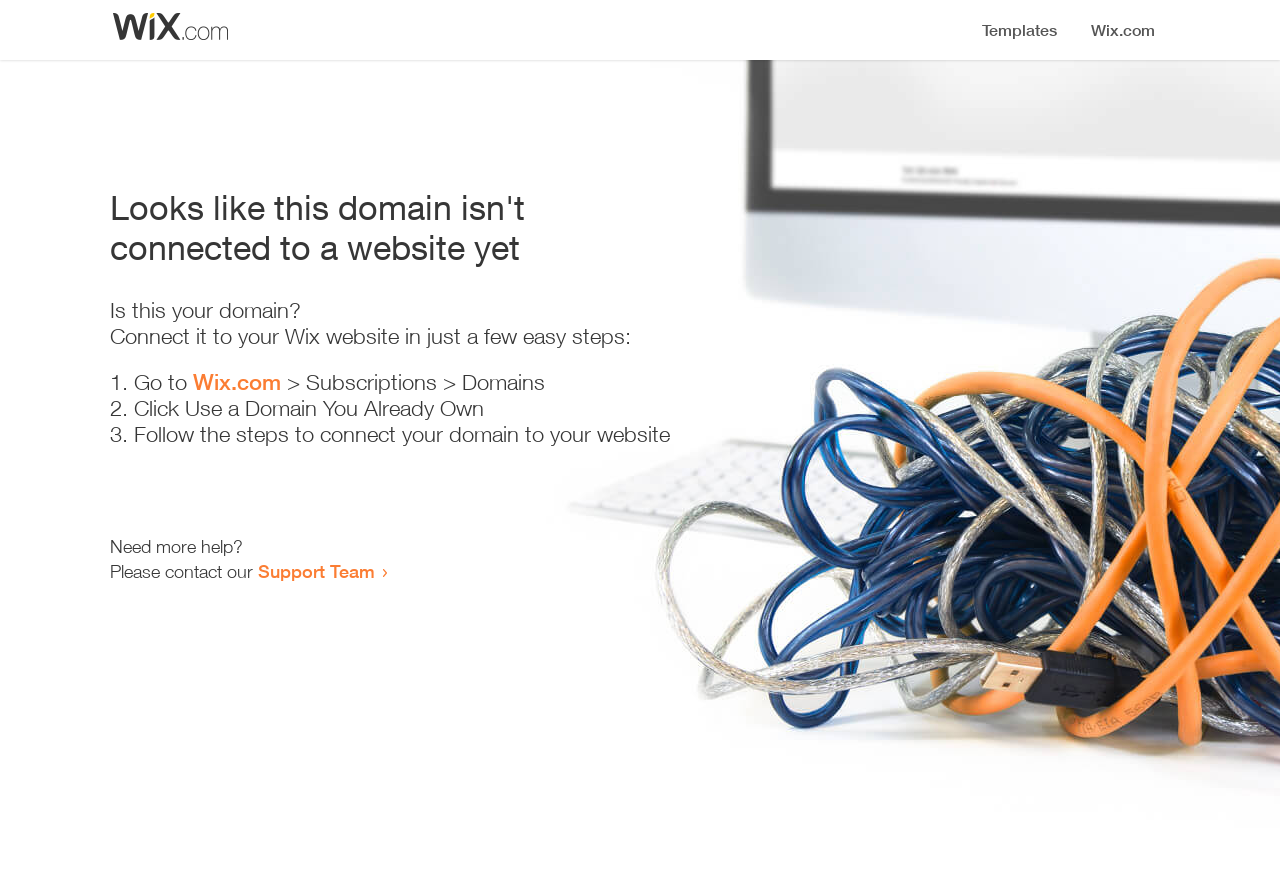Determine the main headline from the webpage and extract its text.

Looks like this domain isn't
connected to a website yet